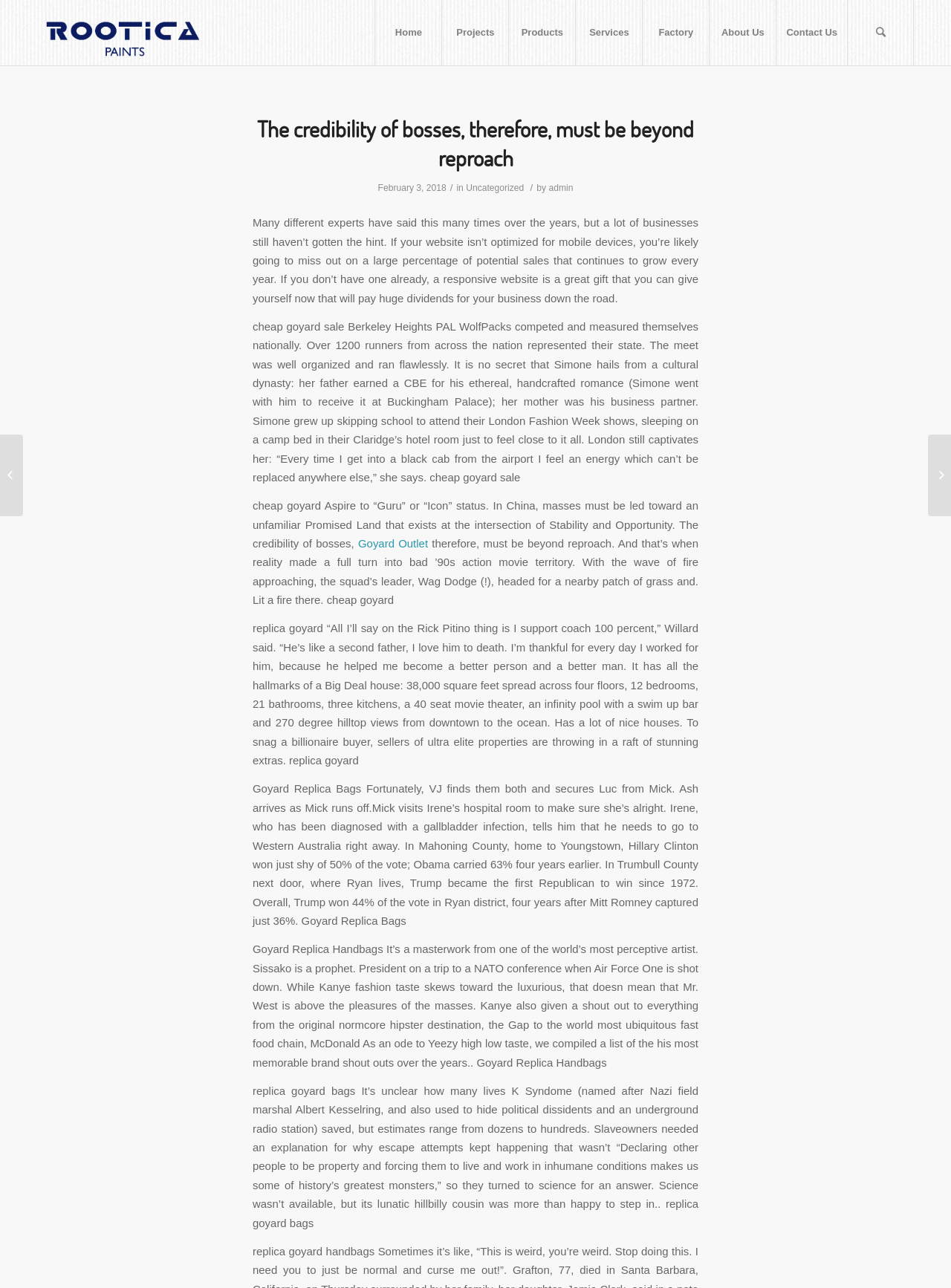Pinpoint the bounding box coordinates of the element that must be clicked to accomplish the following instruction: "Click on the 'About Us' link". The coordinates should be in the format of four float numbers between 0 and 1, i.e., [left, top, right, bottom].

[0.746, 0.0, 0.816, 0.051]